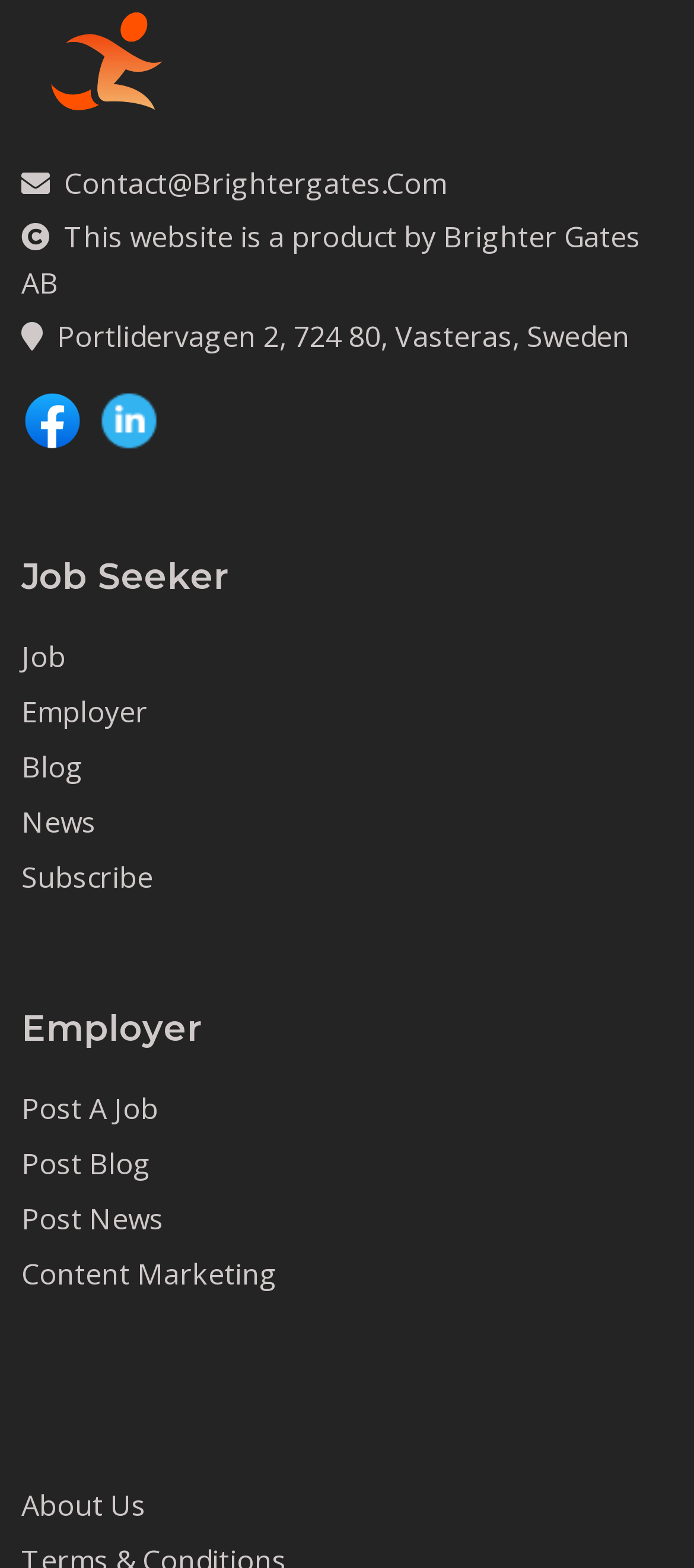Please determine the bounding box coordinates of the area that needs to be clicked to complete this task: 'Learn About Us'. The coordinates must be four float numbers between 0 and 1, formatted as [left, top, right, bottom].

[0.031, 0.948, 0.21, 0.973]